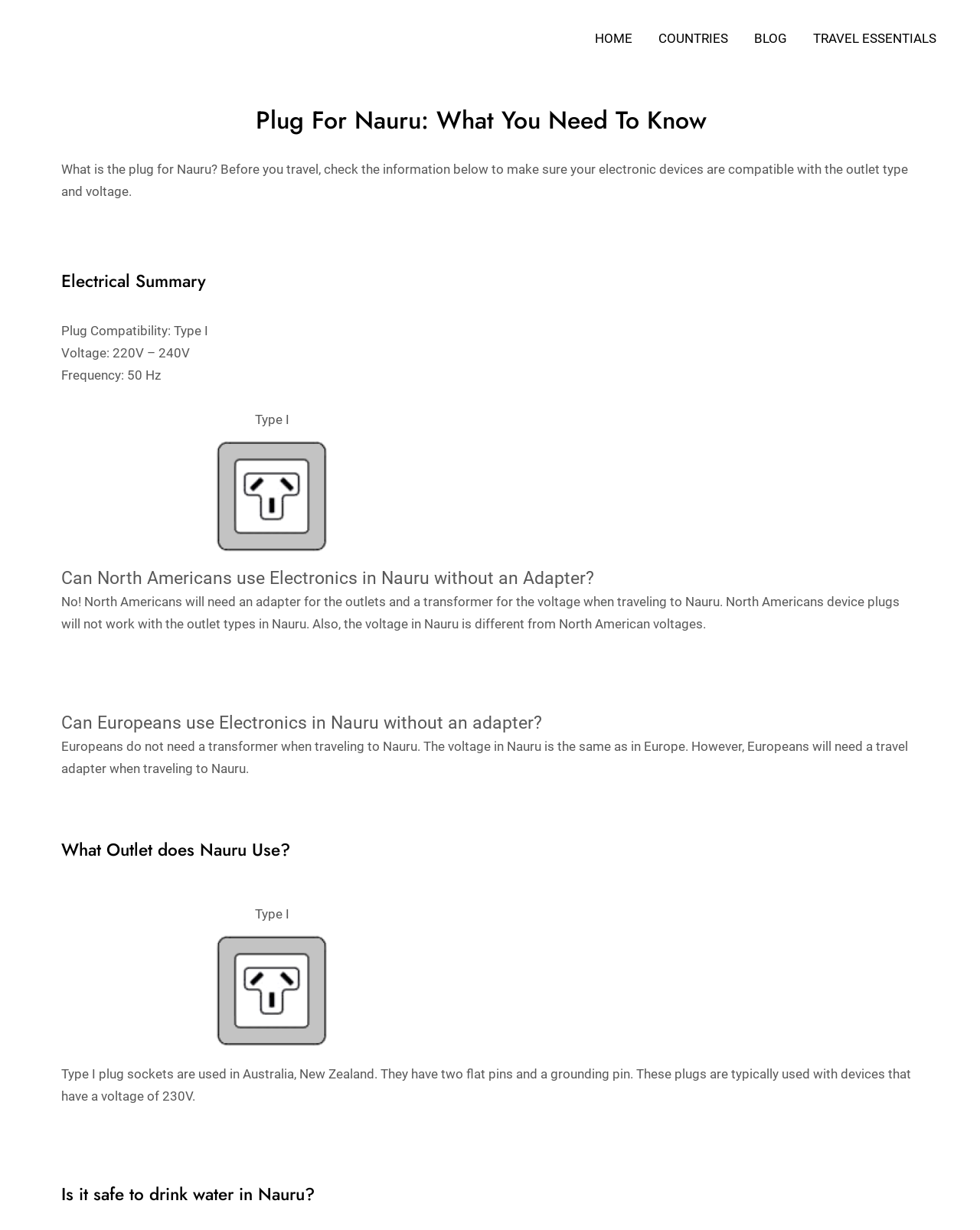Respond to the question below with a single word or phrase:
What is the frequency of the electrical outlets in Nauru?

50 Hz